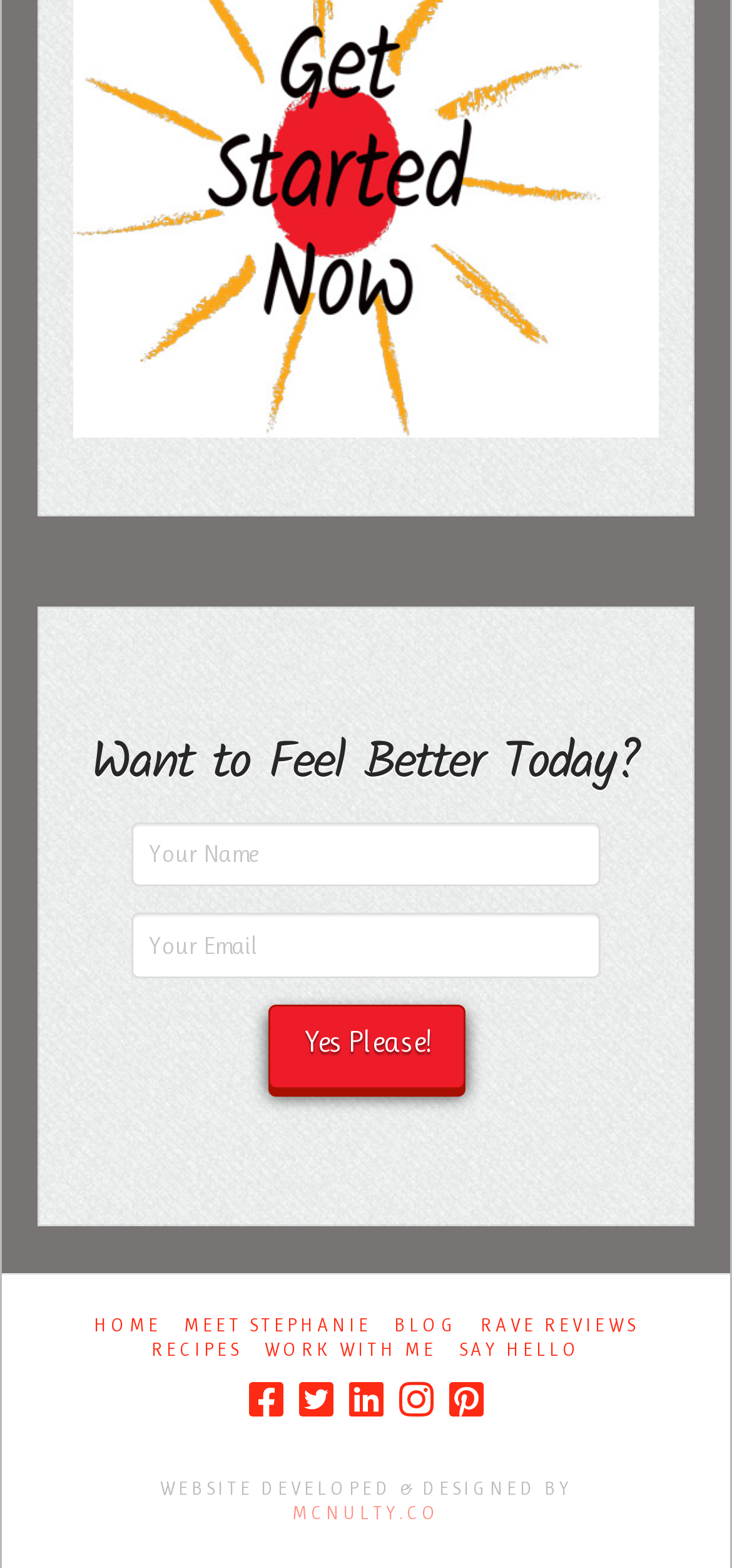Answer the following query with a single word or phrase:
What is the call-to-action button?

Yes Please!